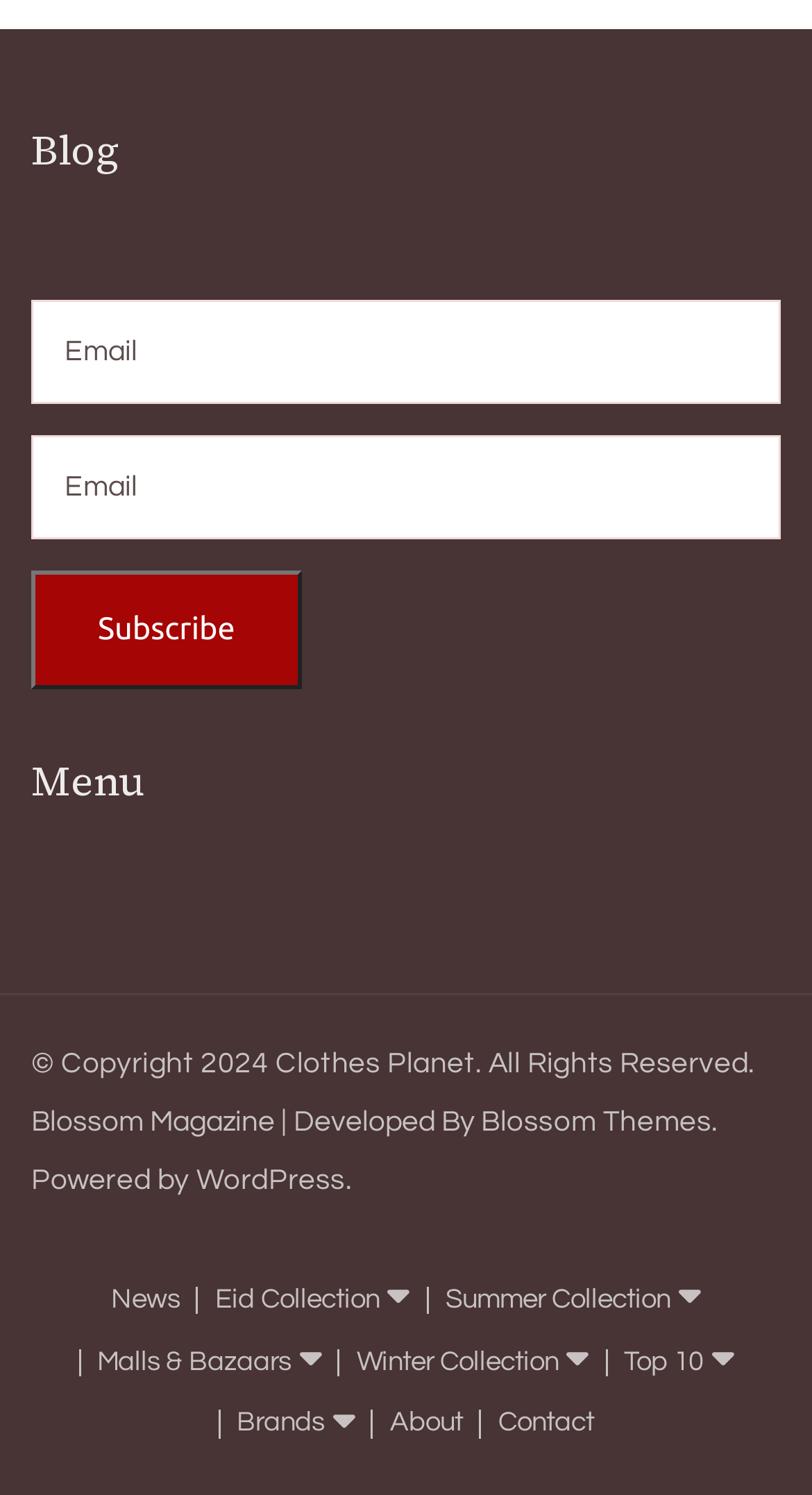What is the name of the magazine?
Using the image, give a concise answer in the form of a single word or short phrase.

Blossom Magazine